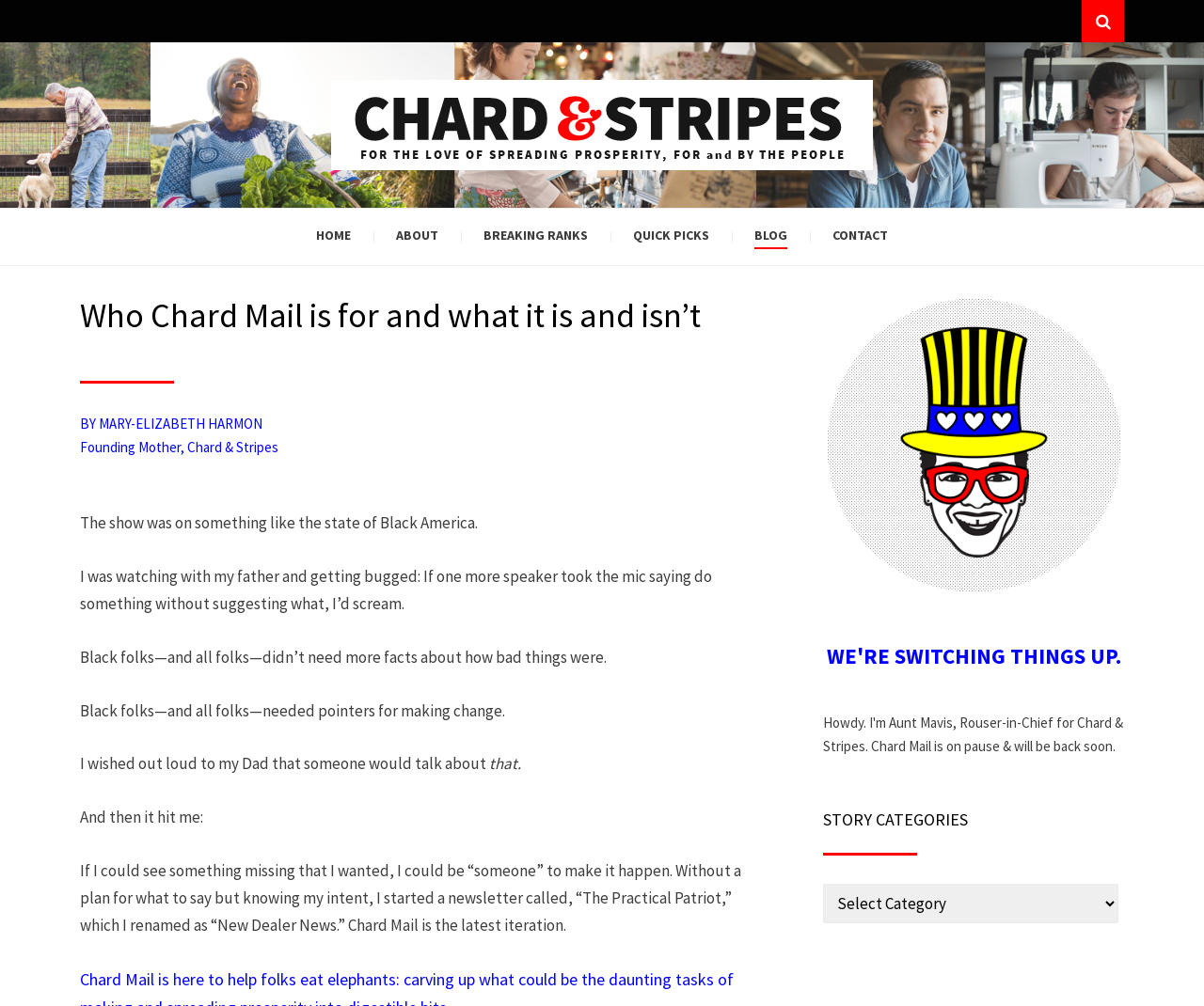What is the position of the 'HOME' link?
Refer to the image and provide a one-word or short phrase answer.

Top left